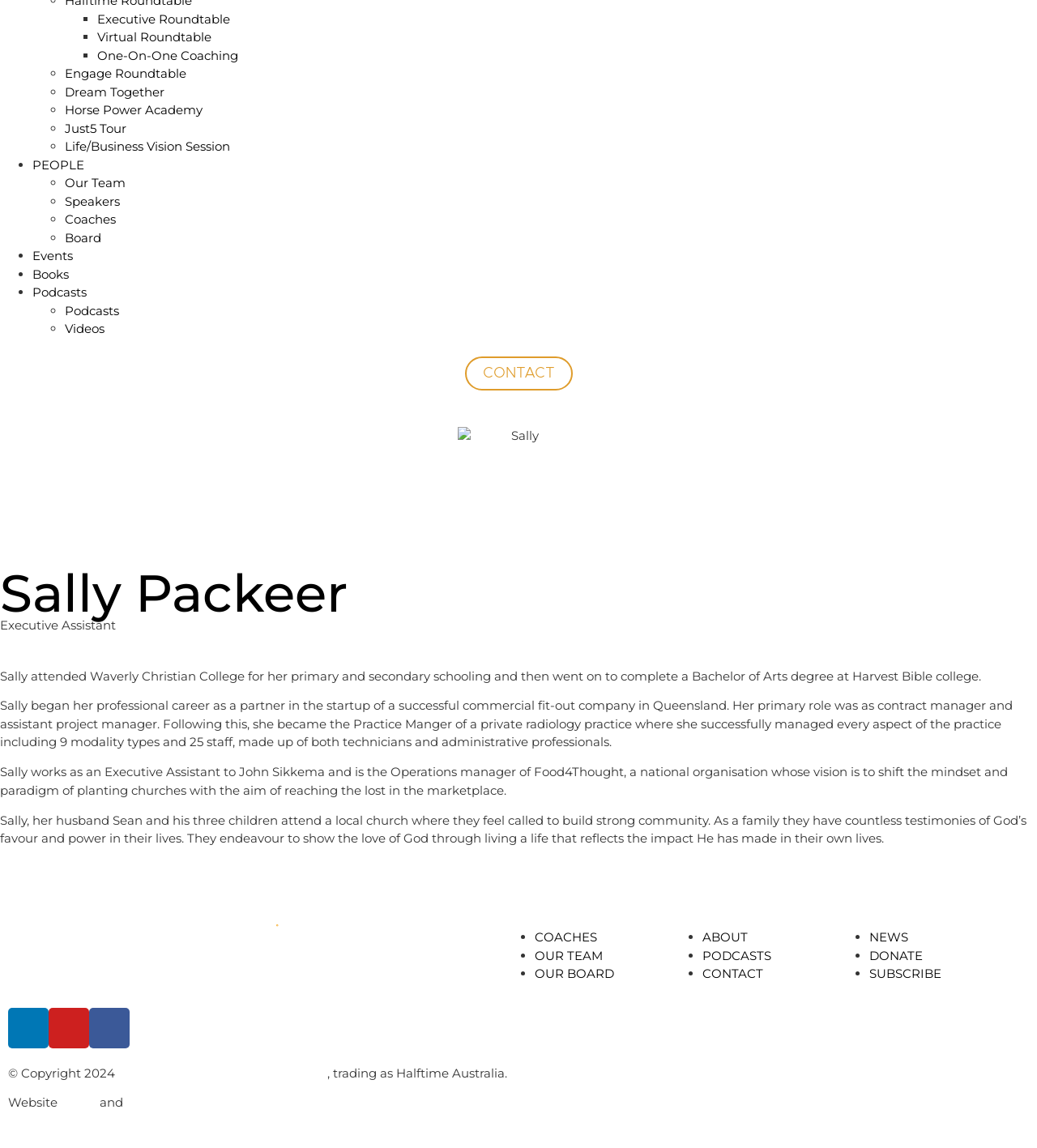Identify the bounding box for the UI element described as: "Significance Leadership Institute". Ensure the coordinates are four float numbers between 0 and 1, formatted as [left, top, right, bottom].

[0.114, 0.928, 0.316, 0.941]